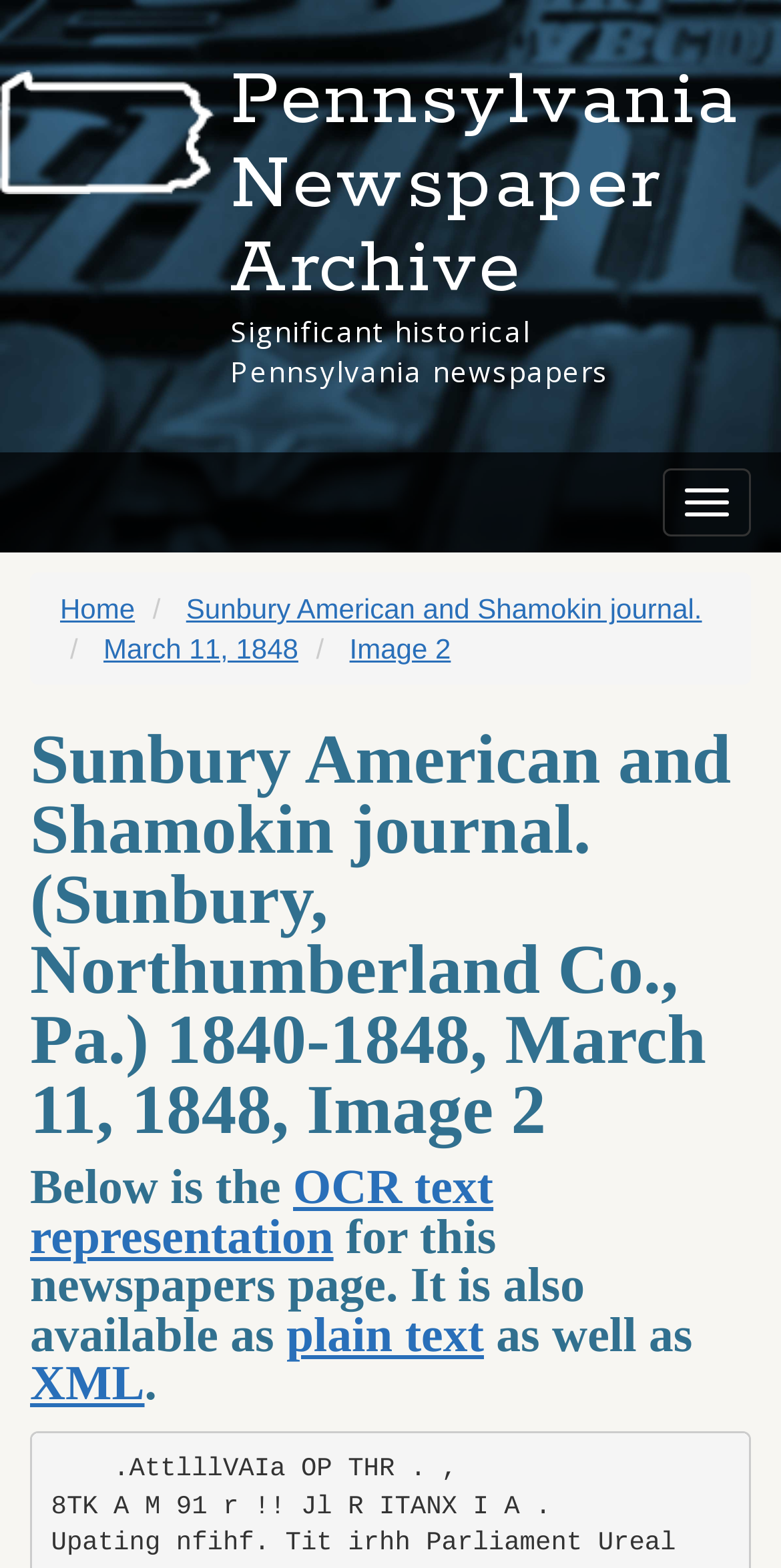Could you indicate the bounding box coordinates of the region to click in order to complete this instruction: "Go to January".

None